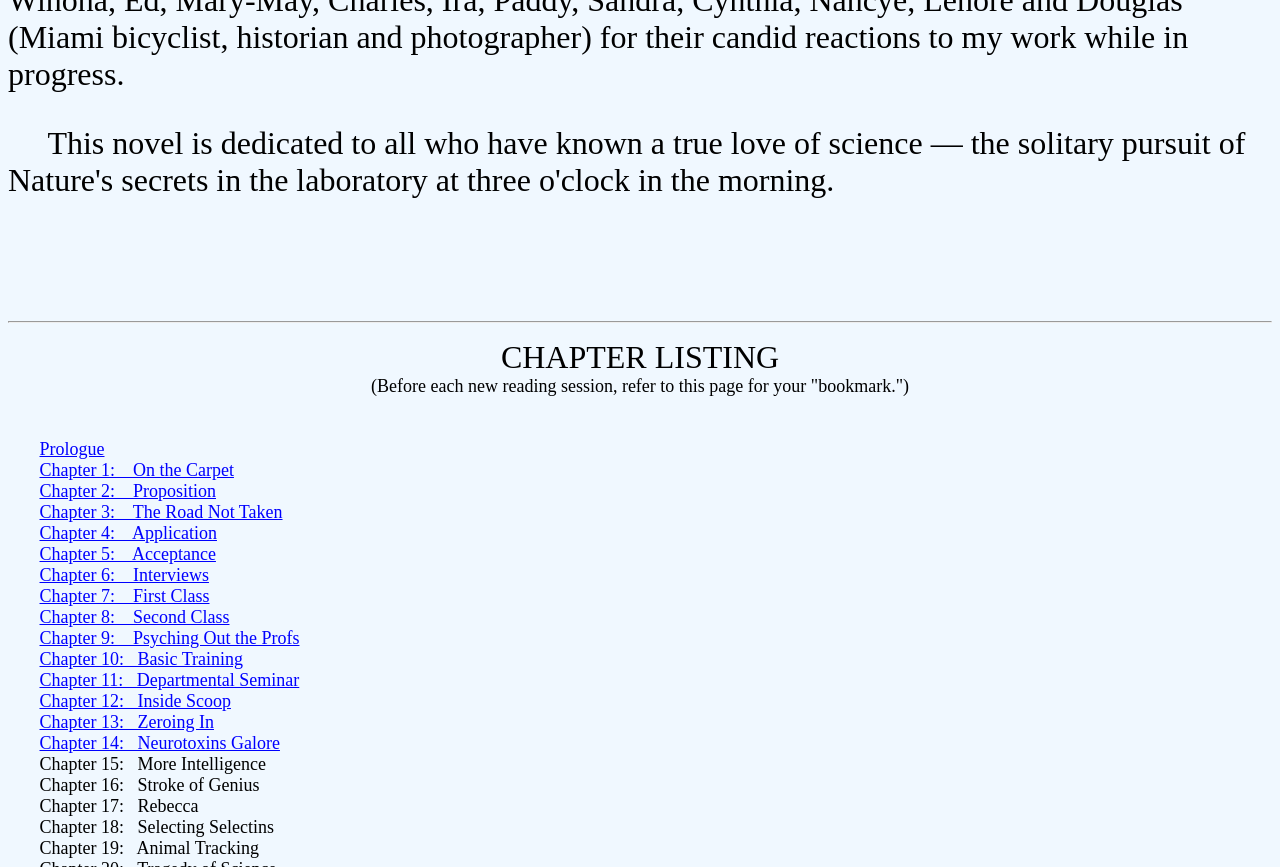How many chapters are listed on this webpage?
Could you give a comprehensive explanation in response to this question?

By counting the number of chapter links on the webpage, I can see that there are 19 chapters listed, ranging from 'Prologue' to 'Chapter 19: Animal Tracking'.